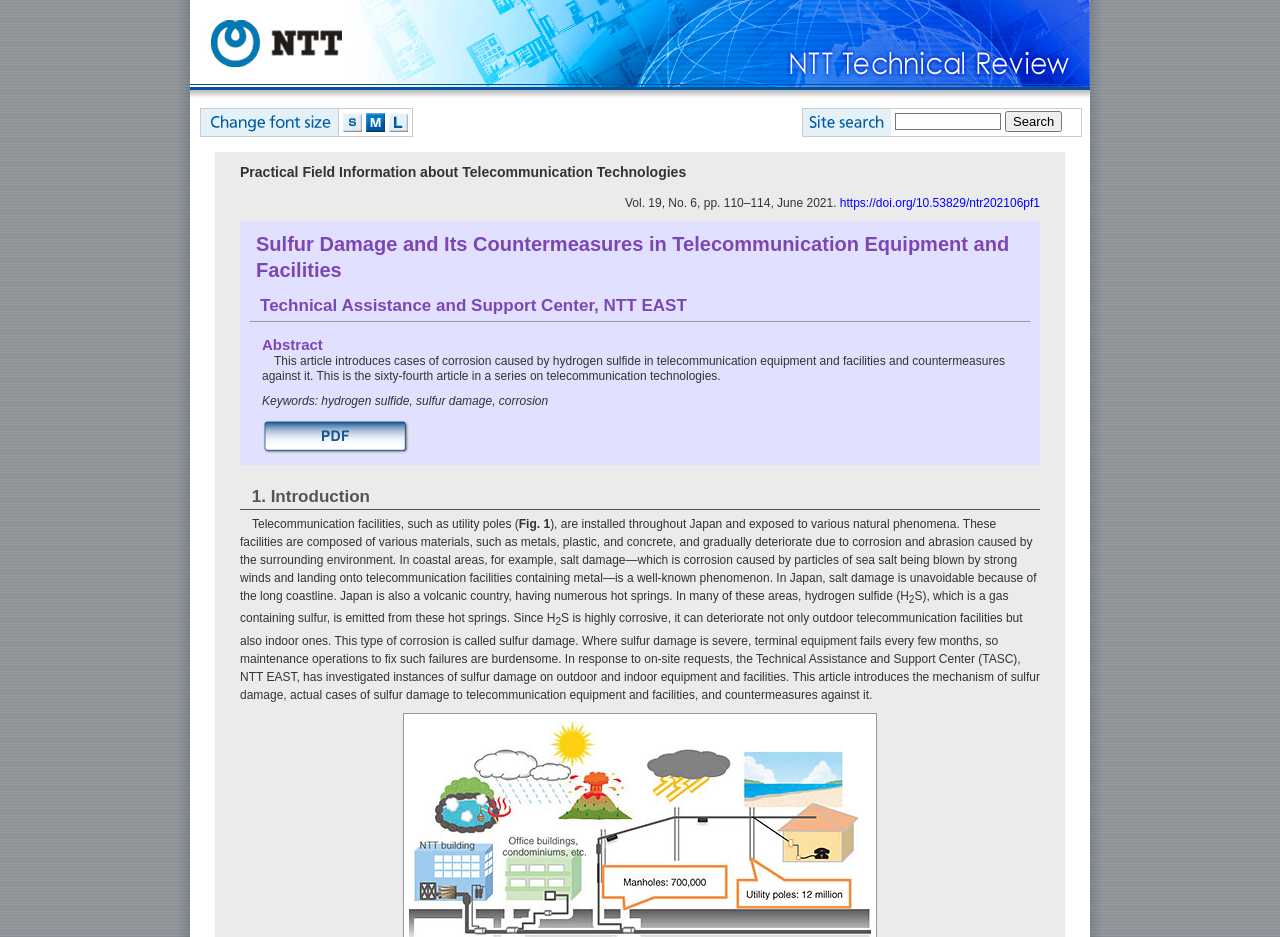What is the topic of this article?
Answer the question with as much detail as you can, using the image as a reference.

The topic of this article is sulfur damage, which is introduced in the heading 'Sulfur Damage and Its Countermeasures in Telecommunication Equipment and Facilities' and further explained in the abstract and the content of the article.